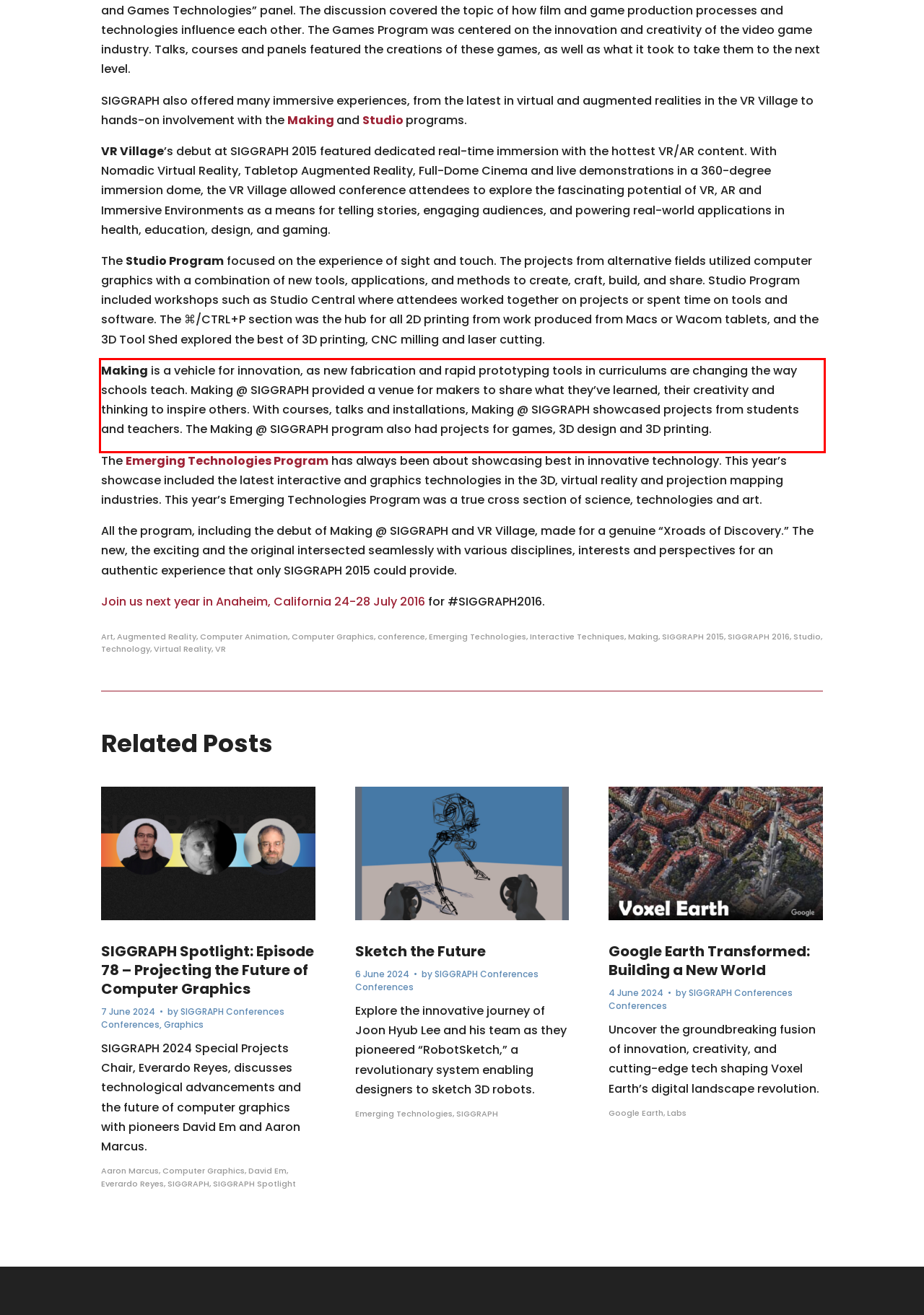You are looking at a screenshot of a webpage with a red rectangle bounding box. Use OCR to identify and extract the text content found inside this red bounding box.

Making is a vehicle for innovation, as new fabrication and rapid prototyping tools in curriculums are changing the way schools teach. Making @ SIGGRAPH provided a venue for makers to share what they’ve learned, their creativity and thinking to inspire others. With courses, talks and installations, Making @ SIGGRAPH showcased projects from students and teachers. The Making @ SIGGRAPH program also had projects for games, 3D design and 3D printing.